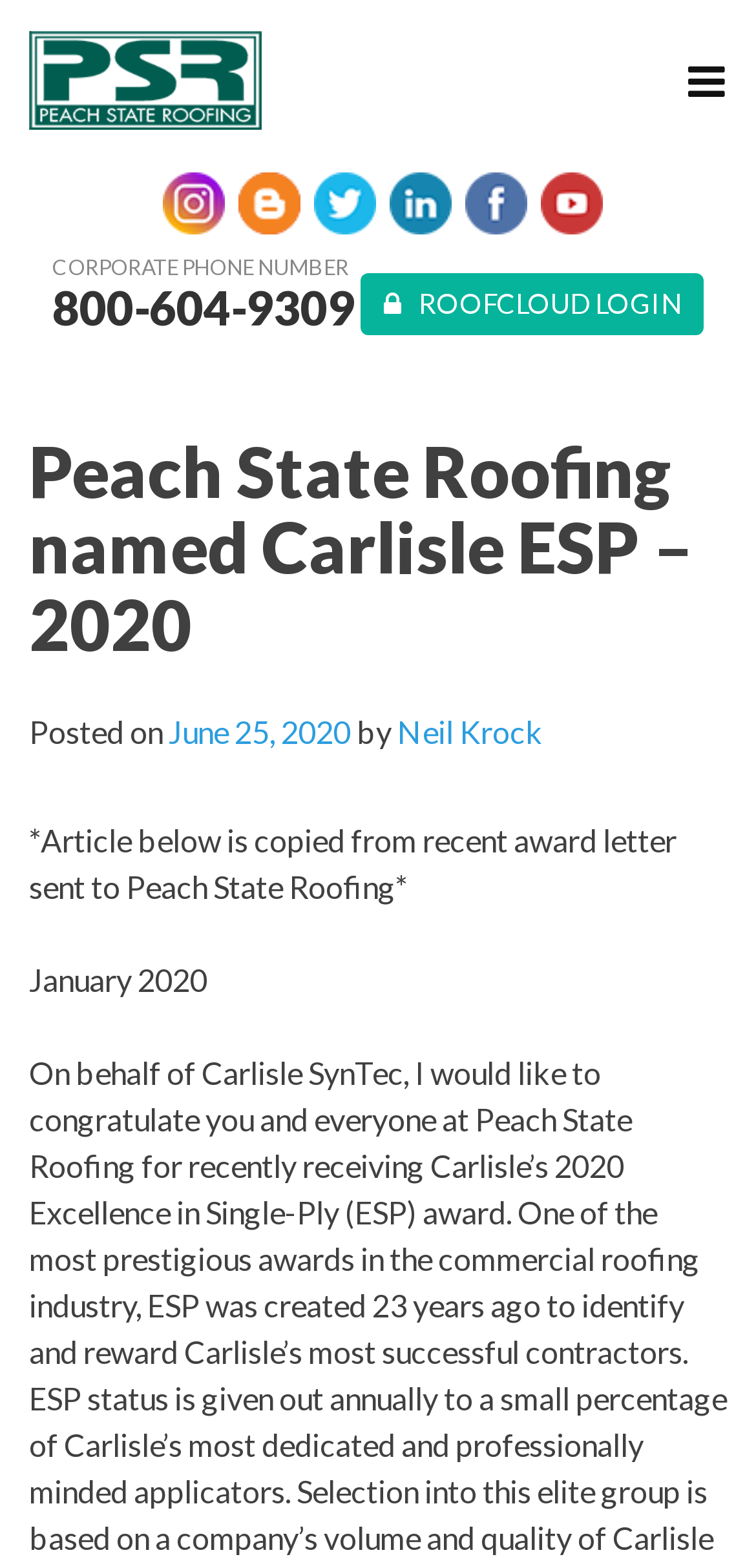Offer a meticulous caption that includes all visible features of the webpage.

The webpage is about Peach State Roofing Inc being named Carlisle ESP in 2020. At the top, there are seven links aligned horizontally, taking up about half of the screen width. Below these links, there is a section with a corporate phone number, 800-604-9309, and a link to ROOFCLOUD LOGIN on the right side. 

On the top right corner, there is a button with an icon, which controls the primary menu. Below this button, the main content of the webpage begins. The title "Peach State Roofing named Carlisle ESP – 2020" is prominently displayed, followed by the posting date, June 25, 2020, and the author, Neil Krock. 

The main article starts with a note stating that the content is copied from a recent award letter sent to Peach State Roofing. The article itself appears below this note, with a date "January 2020" mentioned at the top.